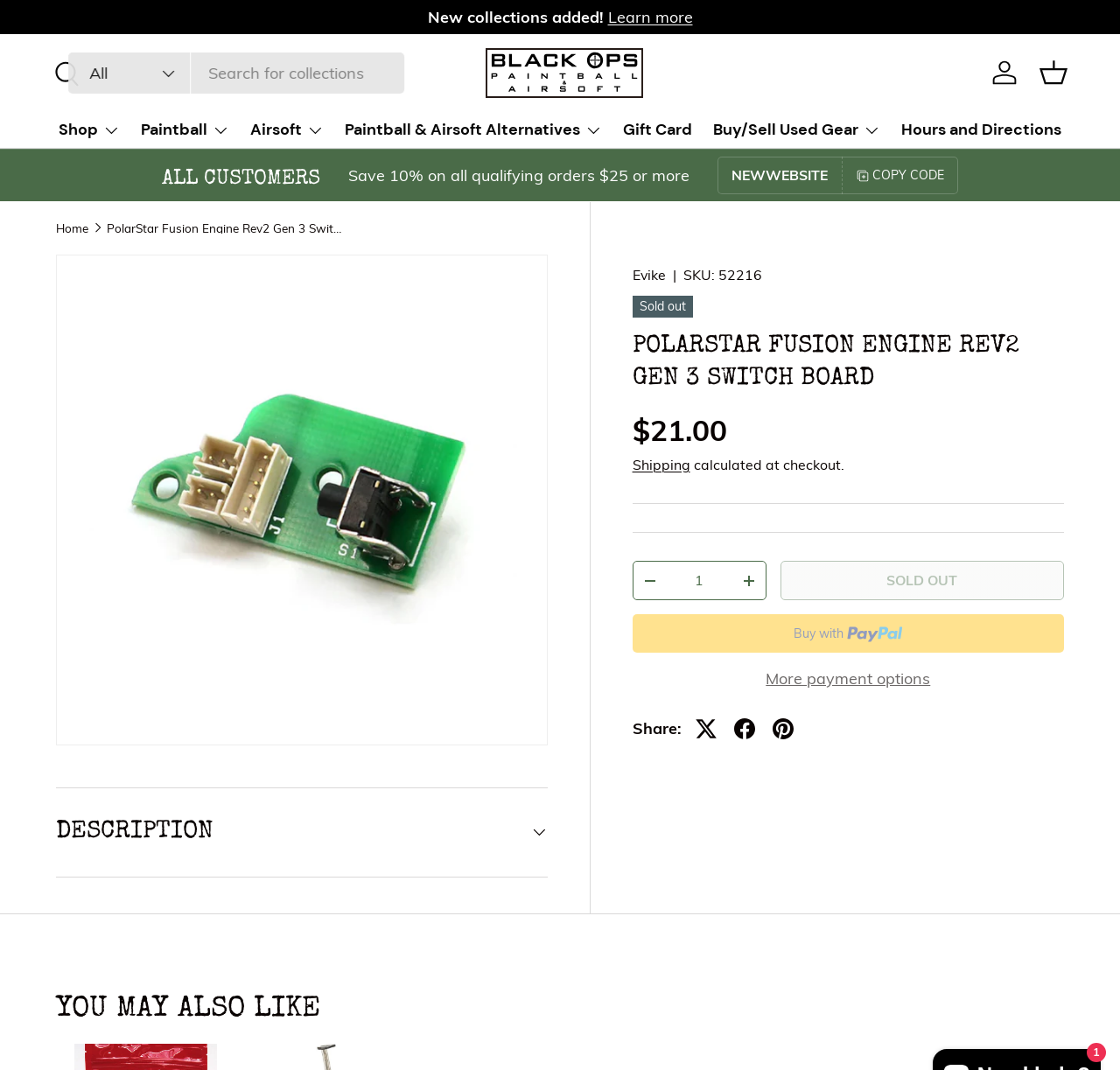Pinpoint the bounding box coordinates of the clickable area needed to execute the instruction: "Learn more about new collections". The coordinates should be specified as four float numbers between 0 and 1, i.e., [left, top, right, bottom].

[0.543, 0.007, 0.618, 0.025]